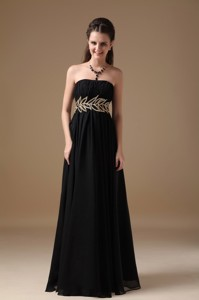What is the purpose of the decorative belt?
From the image, provide a succinct answer in one word or a short phrase.

Adds sophistication